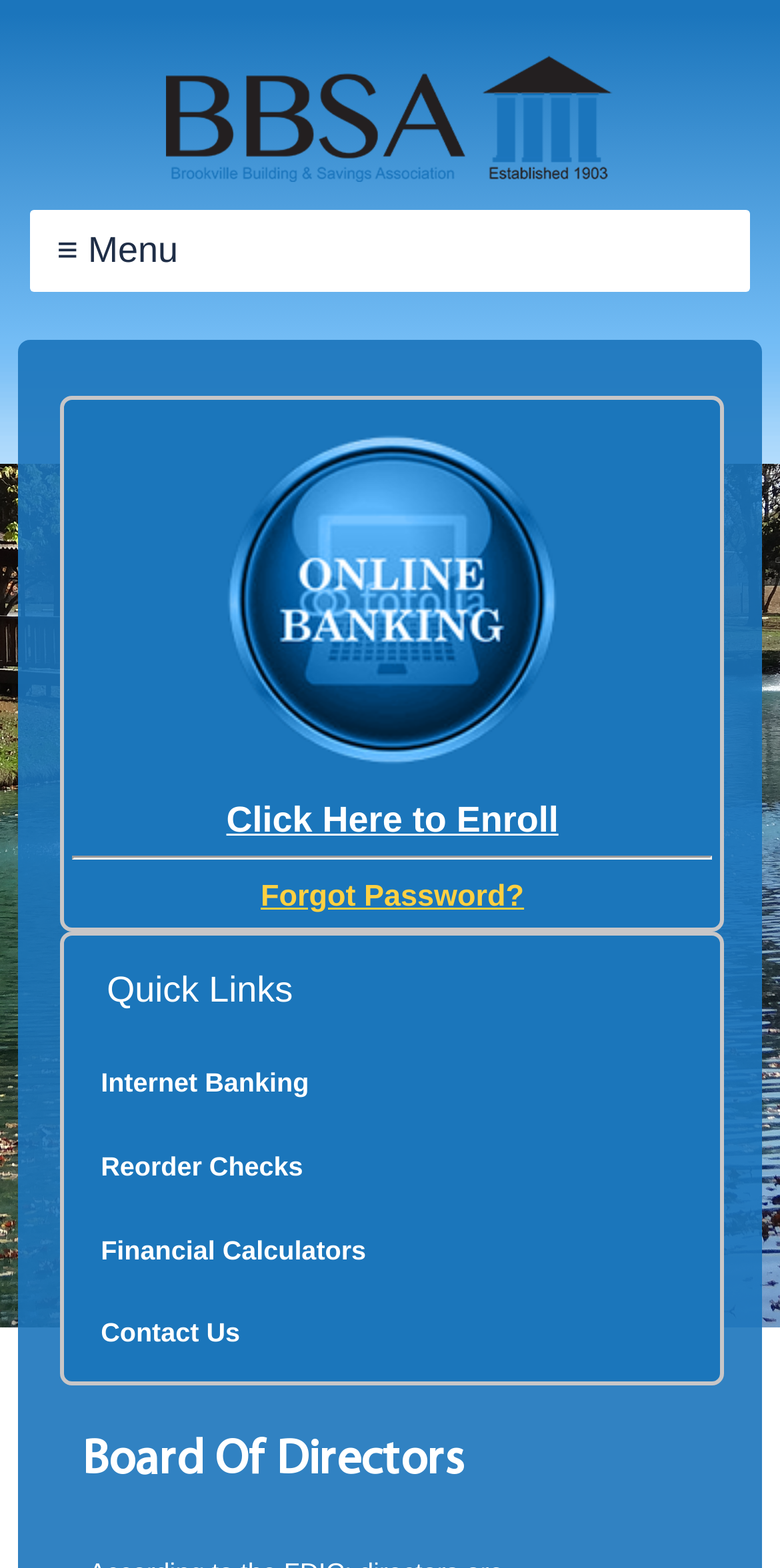Respond to the question with just a single word or phrase: 
What is the second menu item?

banking